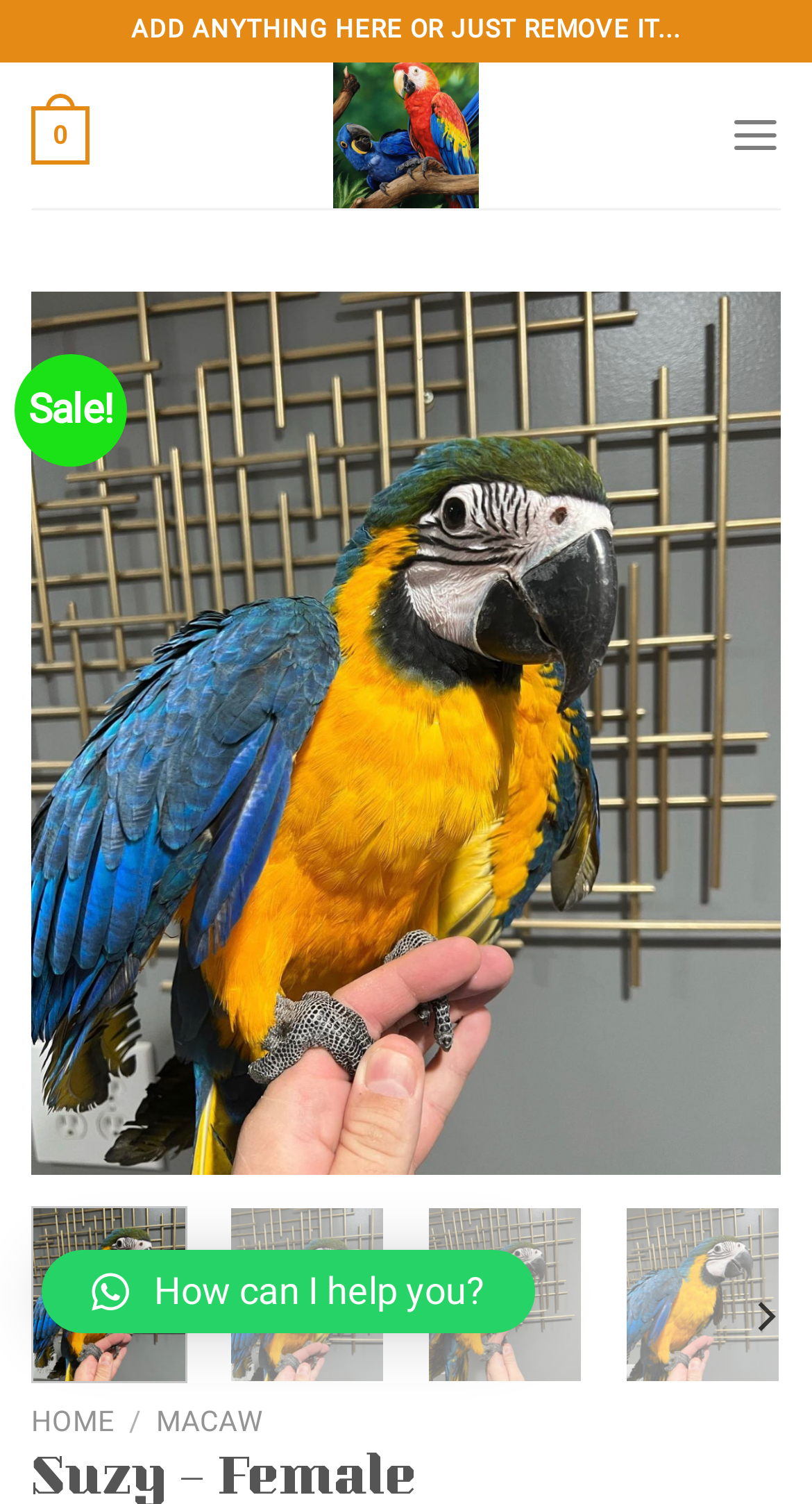Detail the features and information presented on the webpage.

This webpage is about a parrot named Suzy, a 7-month-old female Blue and Gold Macaw. At the top of the page, there is a title "Suzy - Female - Smart Parrots For Sale" with a link to "Smart Parrots For Sale" accompanied by an image. Below the title, there is a text "ADD ANYTHING HERE OR JUST REMOVE IT..." which seems to be a placeholder.

On the top right corner, there is a menu button labeled "Menu" which is not expanded. Below the menu button, there is a table with a "Sale!" text. The menu and the table are positioned relatively close to each other.

In the middle of the page, there is a navigation section with "Previous" and "Next" buttons, accompanied by images. The "Previous" button is disabled. This section is divided into two parts, with the top part having a larger area dedicated to the navigation buttons.

At the bottom of the page, there are links to "HOME" and "MACAW", separated by a slash. There is also a button with a question mark icon and the text "How can I help you?" positioned near the bottom right corner of the page.